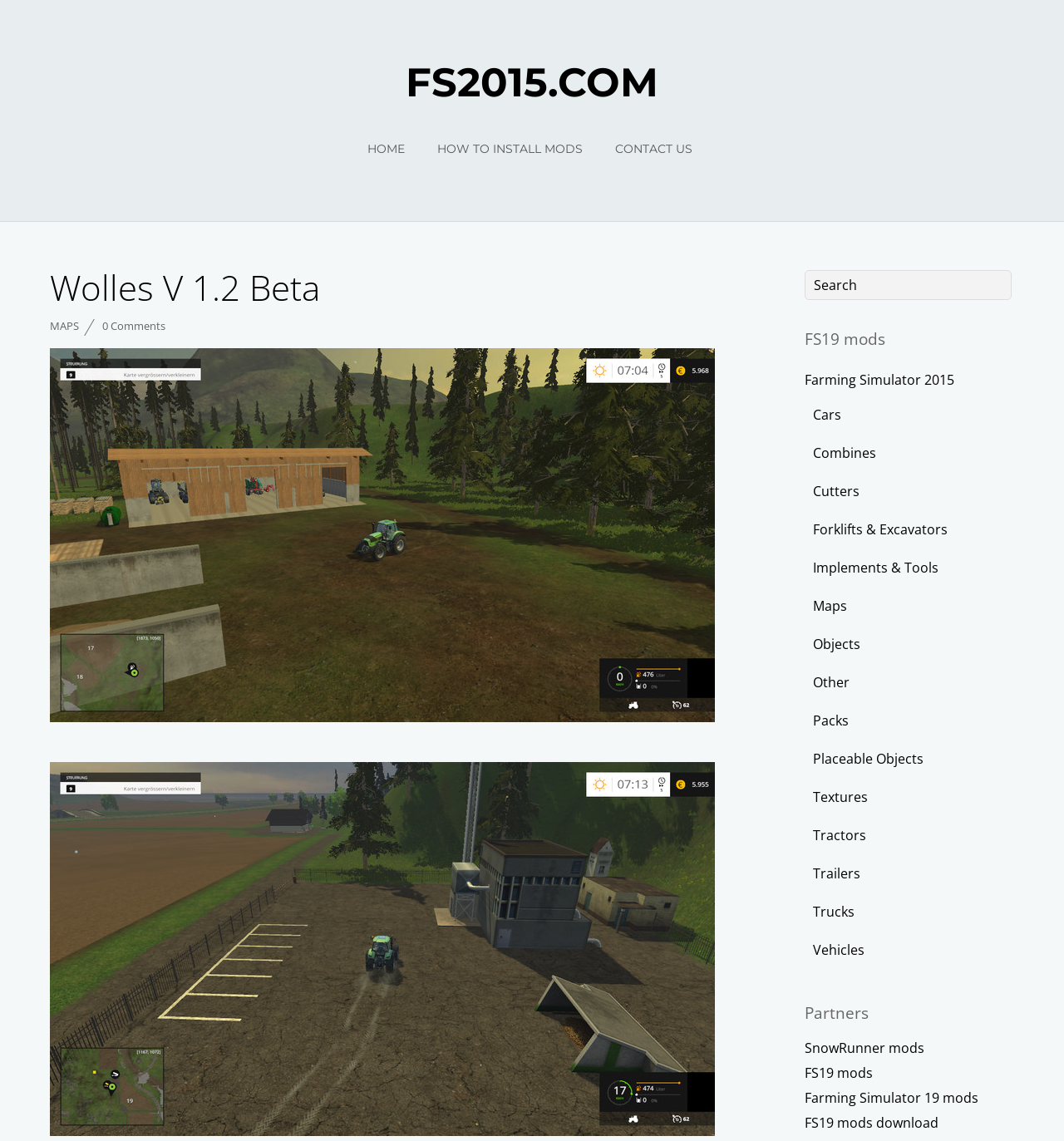Please provide a brief answer to the question using only one word or phrase: 
What is the purpose of the textbox?

Search